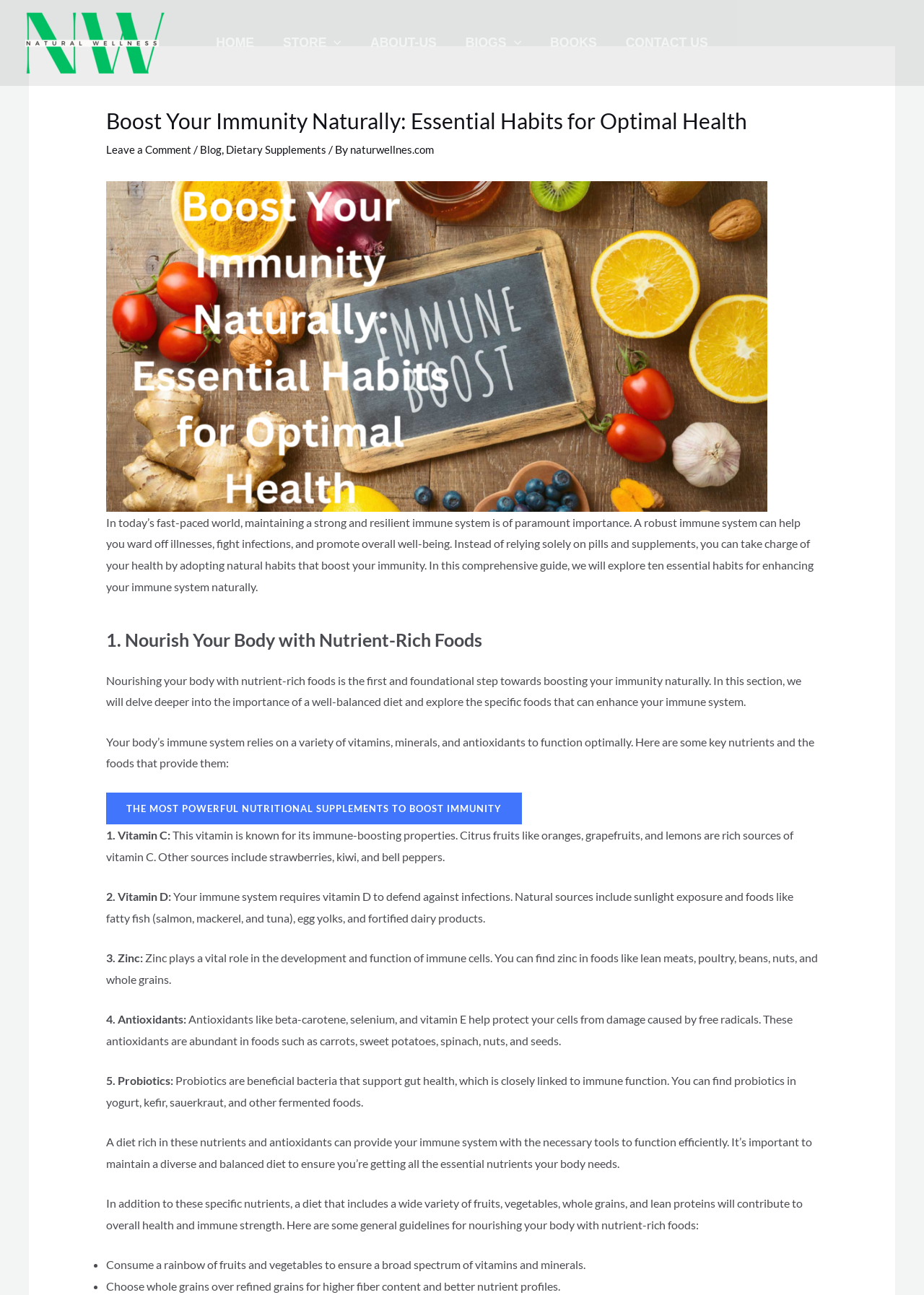Please answer the following query using a single word or phrase: 
What is the first step towards boosting immunity naturally?

Nourish body with nutrient-rich foods